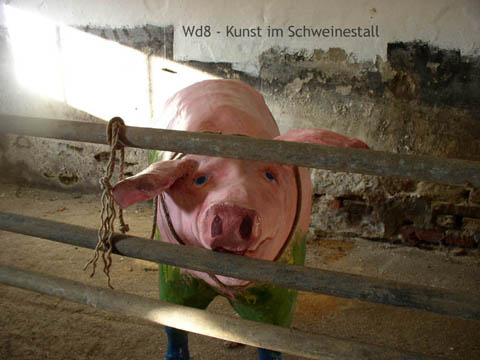Where is the Wd8 art center located?
Answer with a single word or short phrase according to what you see in the image.

Walkersdorf, Austria